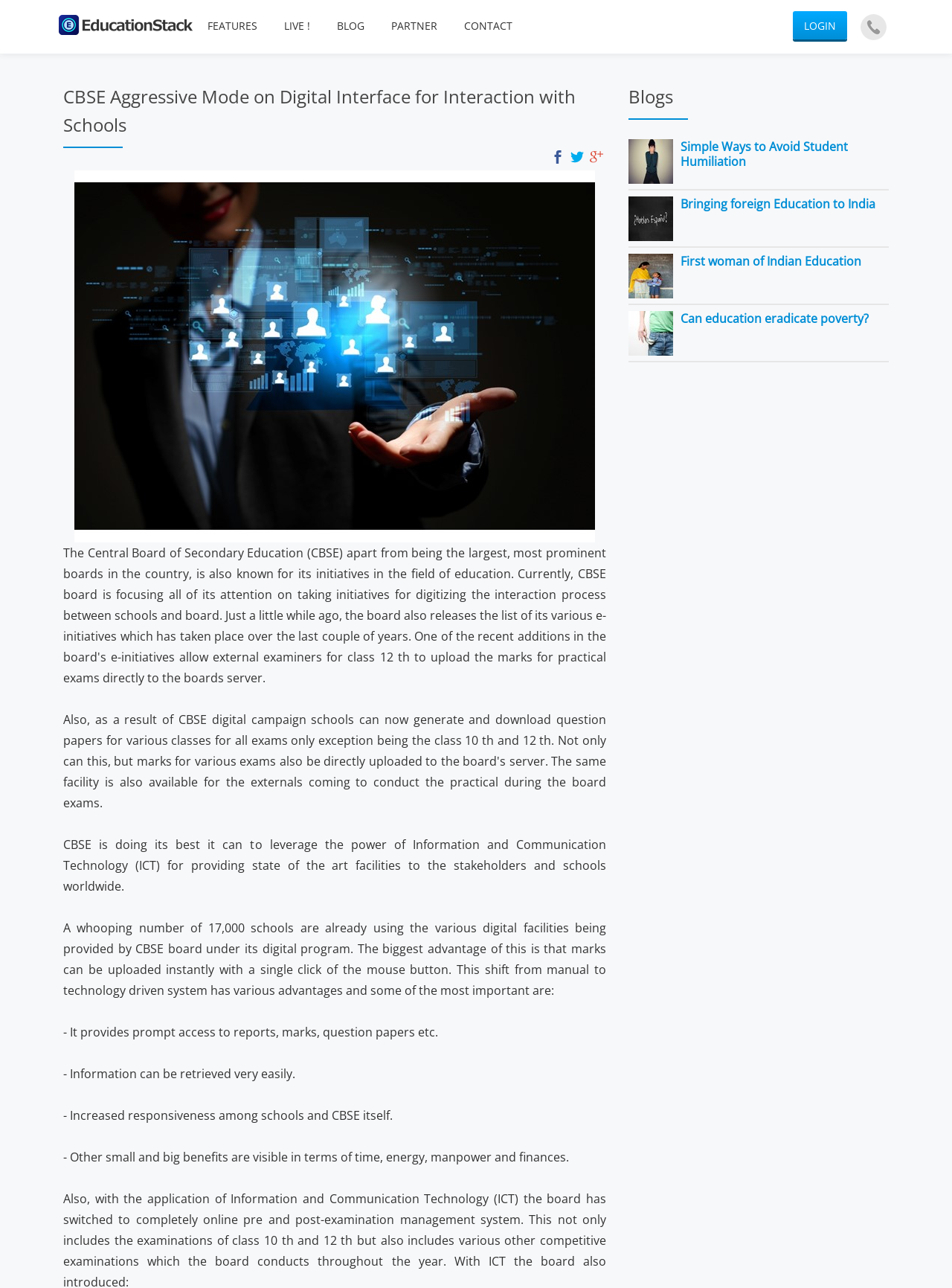Use a single word or phrase to answer the question: 
What is the name of the board mentioned on this webpage?

CBSE